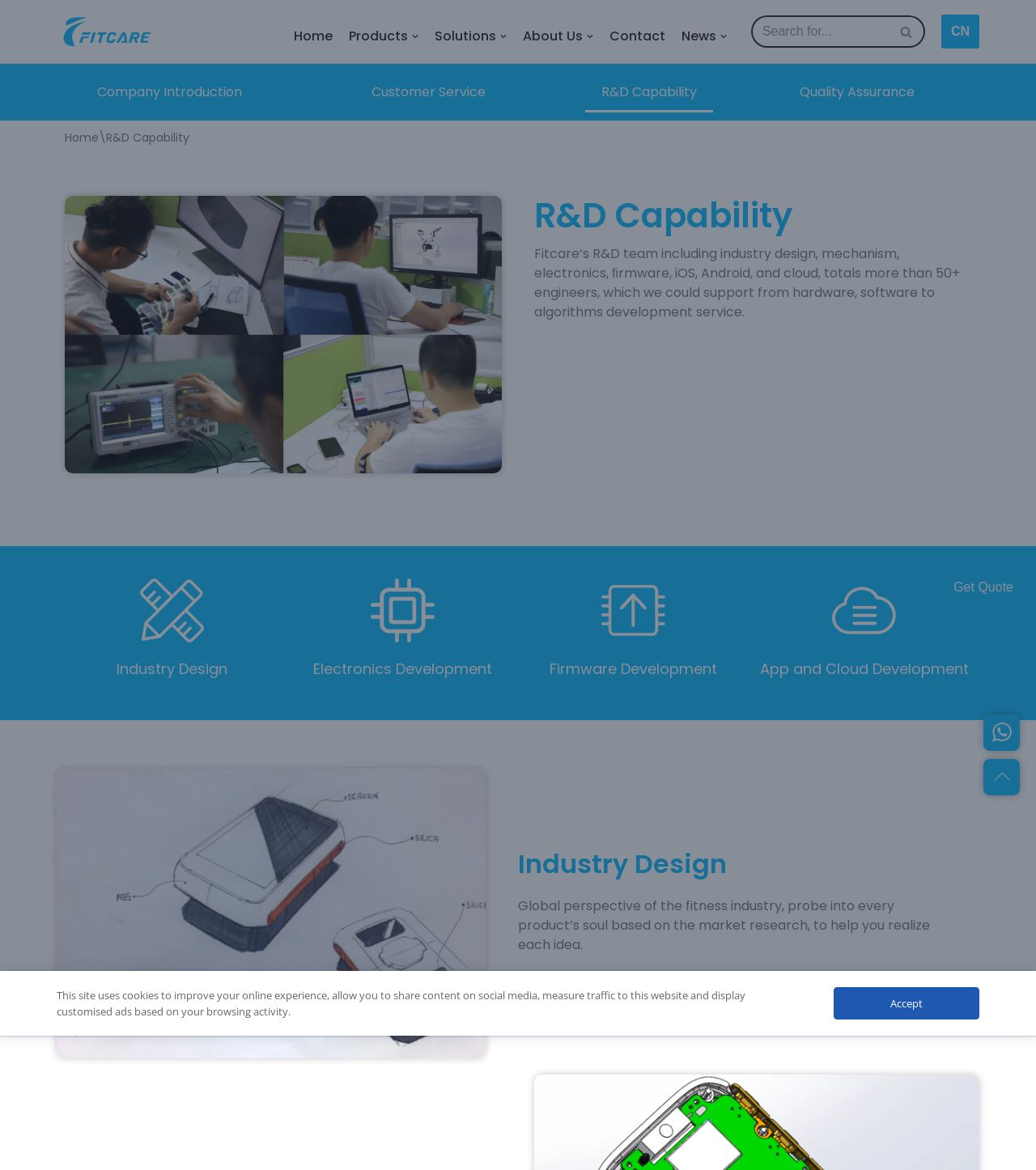Review the image closely and give a comprehensive answer to the question: What is the purpose of the R&D team?

I found the purpose of the R&D team by reading the text 'which we could support from hardware, software to algorithms development service.' which is located in the main content area of the webpage.